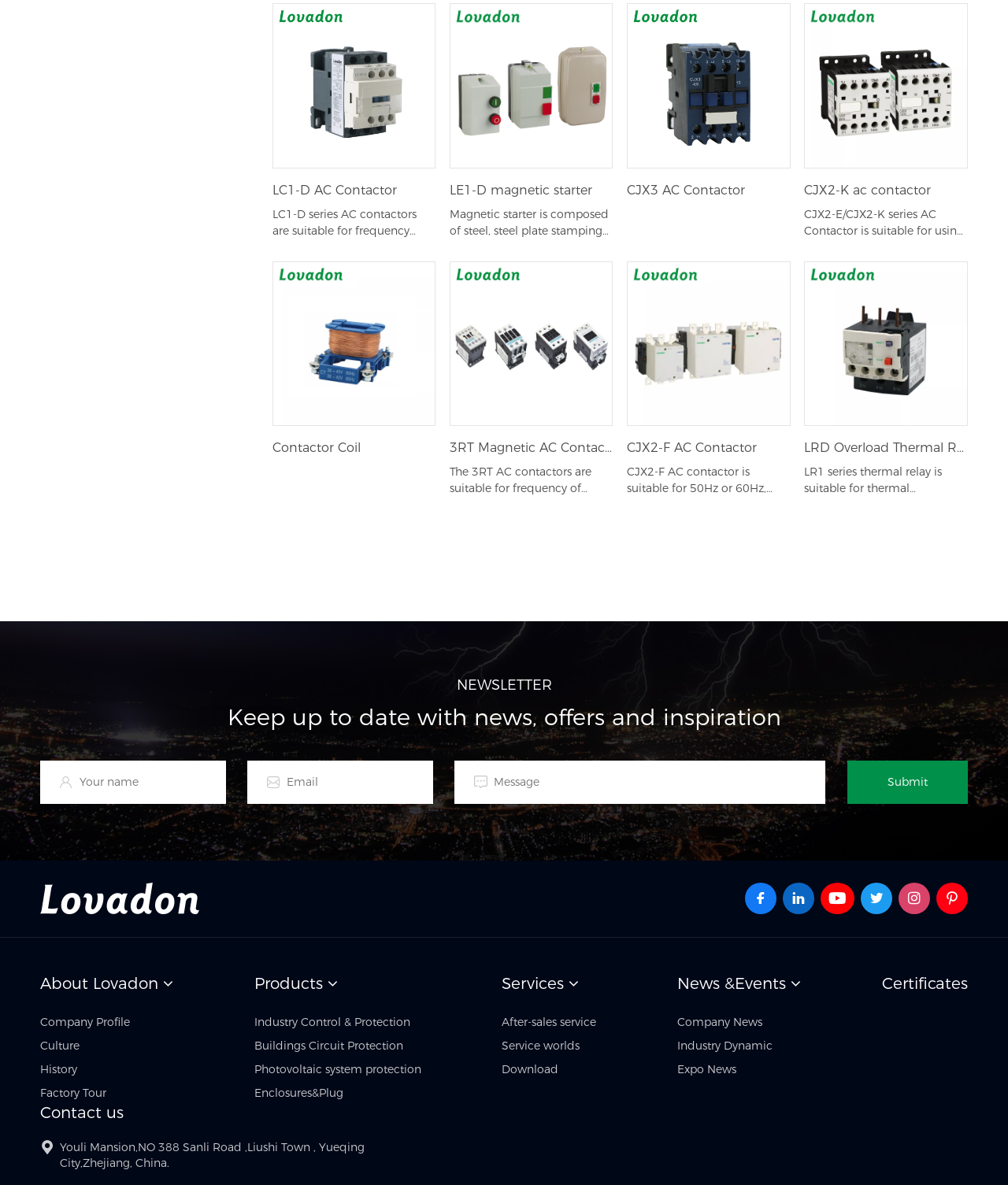Determine the bounding box of the UI component based on this description: "title="Islay Sea Adventures on Youtube!"". The bounding box coordinates should be four float values between 0 and 1, i.e., [left, top, right, bottom].

None